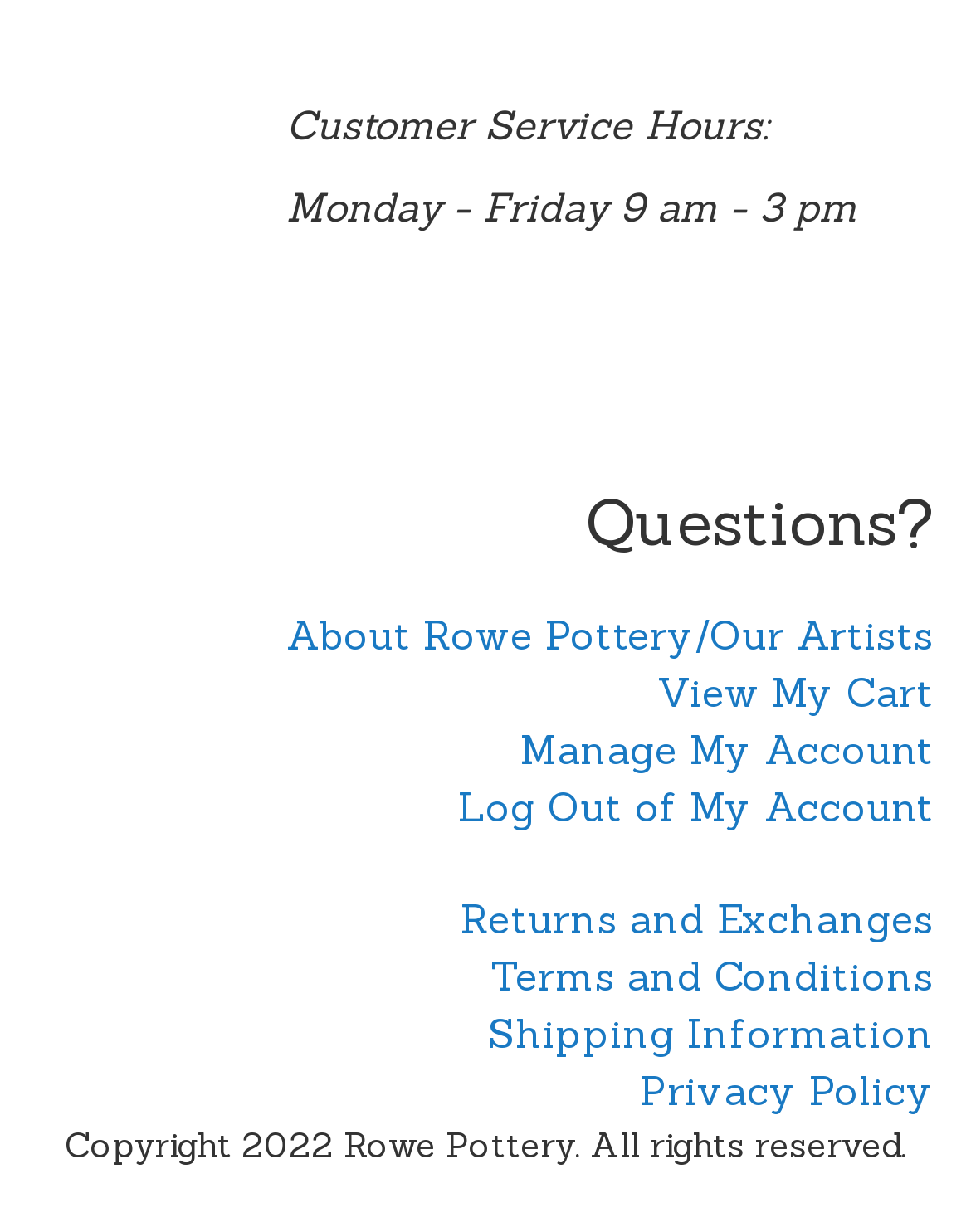Identify the bounding box coordinates of the region I need to click to complete this instruction: "View information about the artists".

[0.295, 0.495, 0.962, 0.536]